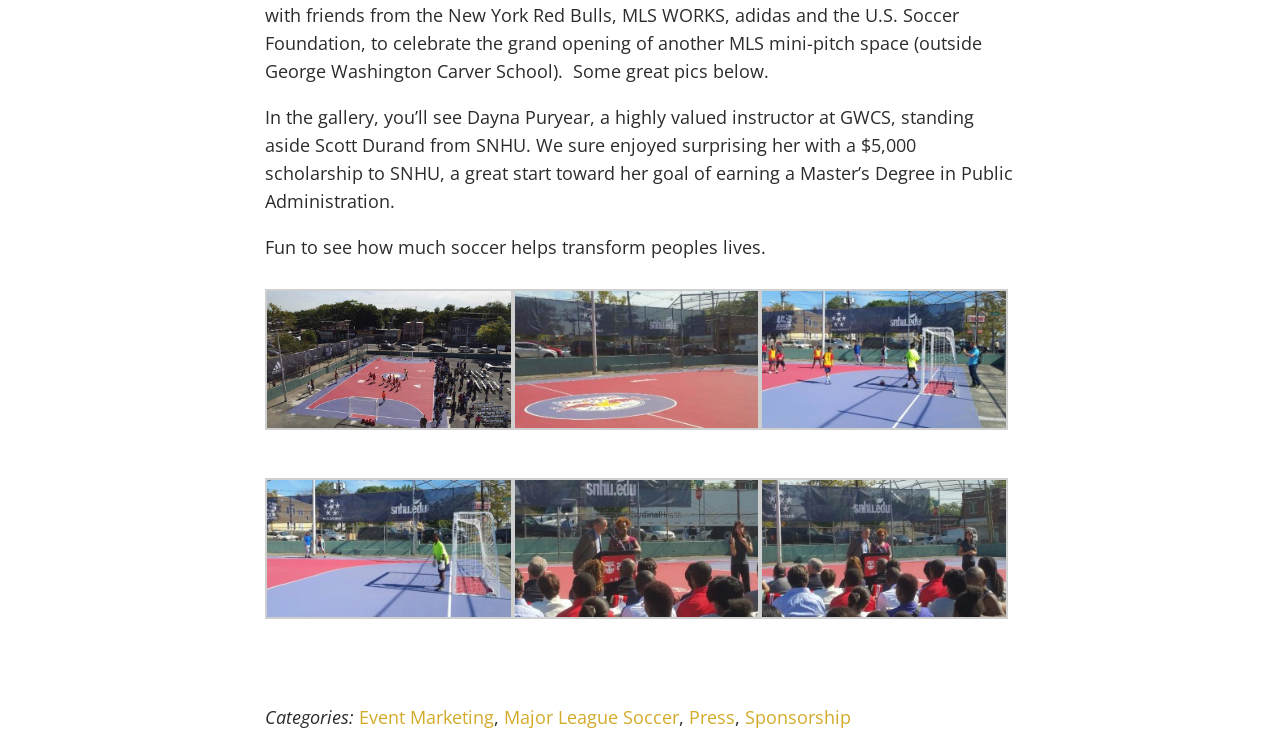Please provide the bounding box coordinate of the region that matches the element description: Major League Soccer. Coordinates should be in the format (top-left x, top-left y, bottom-right x, bottom-right y) and all values should be between 0 and 1.

[0.394, 0.941, 0.53, 0.973]